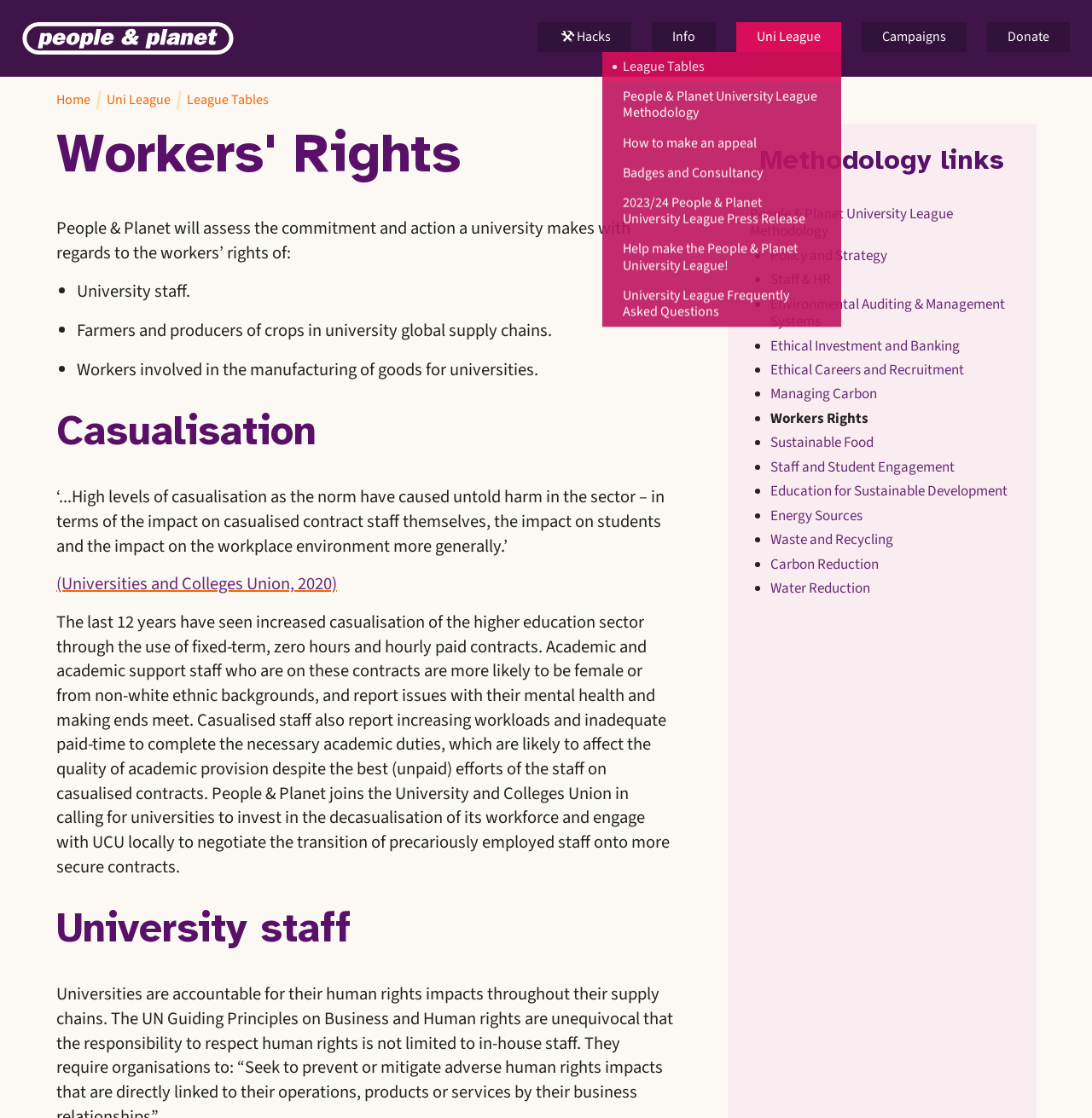Illustrate the webpage with a detailed description.

The webpage is about Workers Rights and People & Planet, with a focus on university staff and workers' rights. At the top left, there is a logo of People & Planet, accompanied by a link to the organization's homepage. Below the logo, there are several links to different sections of the website, including "Info", "About People & Planet", "News", and "Our Staff Team".

To the right of these links, there is a section with a heading "Workers' Rights" and a paragraph of text explaining that People & Planet assesses universities' commitment to workers' rights, including those of university staff, farmers, and producers of crops in university global supply chains, and workers involved in the manufacturing of goods for universities.

Below this section, there is a heading "Casualisation" with a quote from the Universities and Colleges Union about the harm caused by casualization in the higher education sector. The text explains that casualized staff are more likely to be female or from non-white ethnic backgrounds and report issues with mental health and making ends meet.

Further down the page, there is a section with a heading "University staff" and a list of links to different methodology pages, including "Policy and Strategy", "Staff & HR", and "Environmental Auditing & Management Systems".

On the right side of the page, there are several links to different campaigns, including "Fossil Free", "Fossil Free Careers", and "Divest Borders", each with an accompanying image. Below these links, there is a link to "Donate" and a link to "Home".

At the bottom of the page, there is a list of links to different methodology pages, including "People & Planet University League Methodology", "Policy and Strategy", and "Staff & HR", among others.